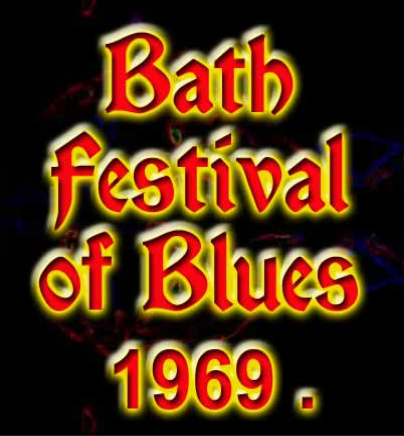What colors are used in the poster to enhance its dramatic effect?
Use the information from the screenshot to give a comprehensive response to the question.

The question asks for the colors used in the poster to enhance its dramatic effect. By analyzing the caption, we can see that the text is styled in bold, eye-catching fonts, prominently featuring the event name in striking red and yellow colors, set against a dark background, which enhances its dramatic effect.